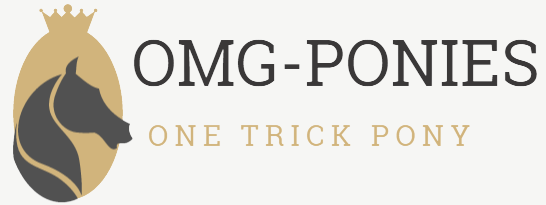What is the color of the tagline?
From the image, respond with a single word or phrase.

Light golden